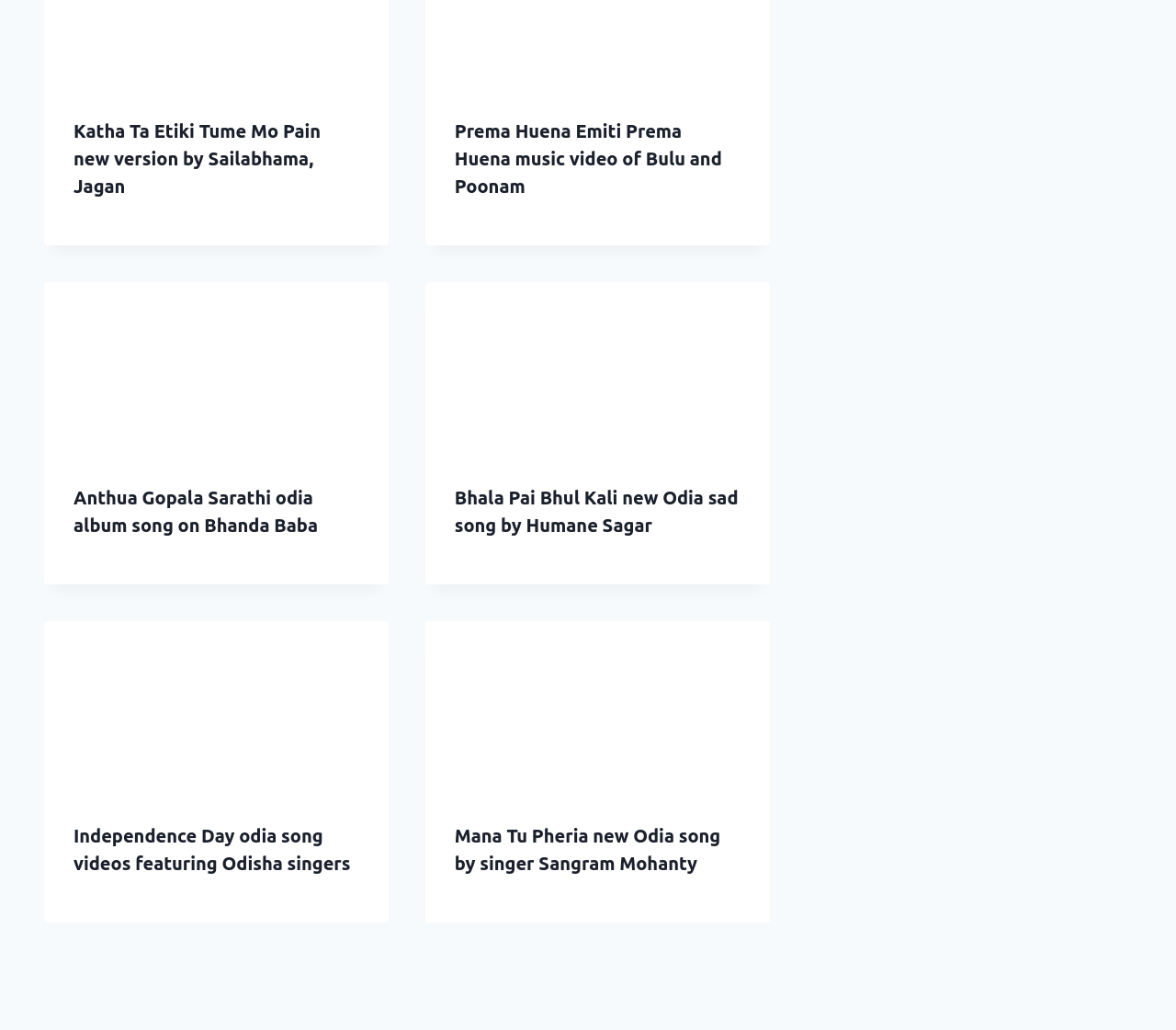Locate the bounding box coordinates of the area where you should click to accomplish the instruction: "View the image of Mana Tu Pheria new Odia song by singer Sangram Mohanty".

[0.362, 0.603, 0.654, 0.77]